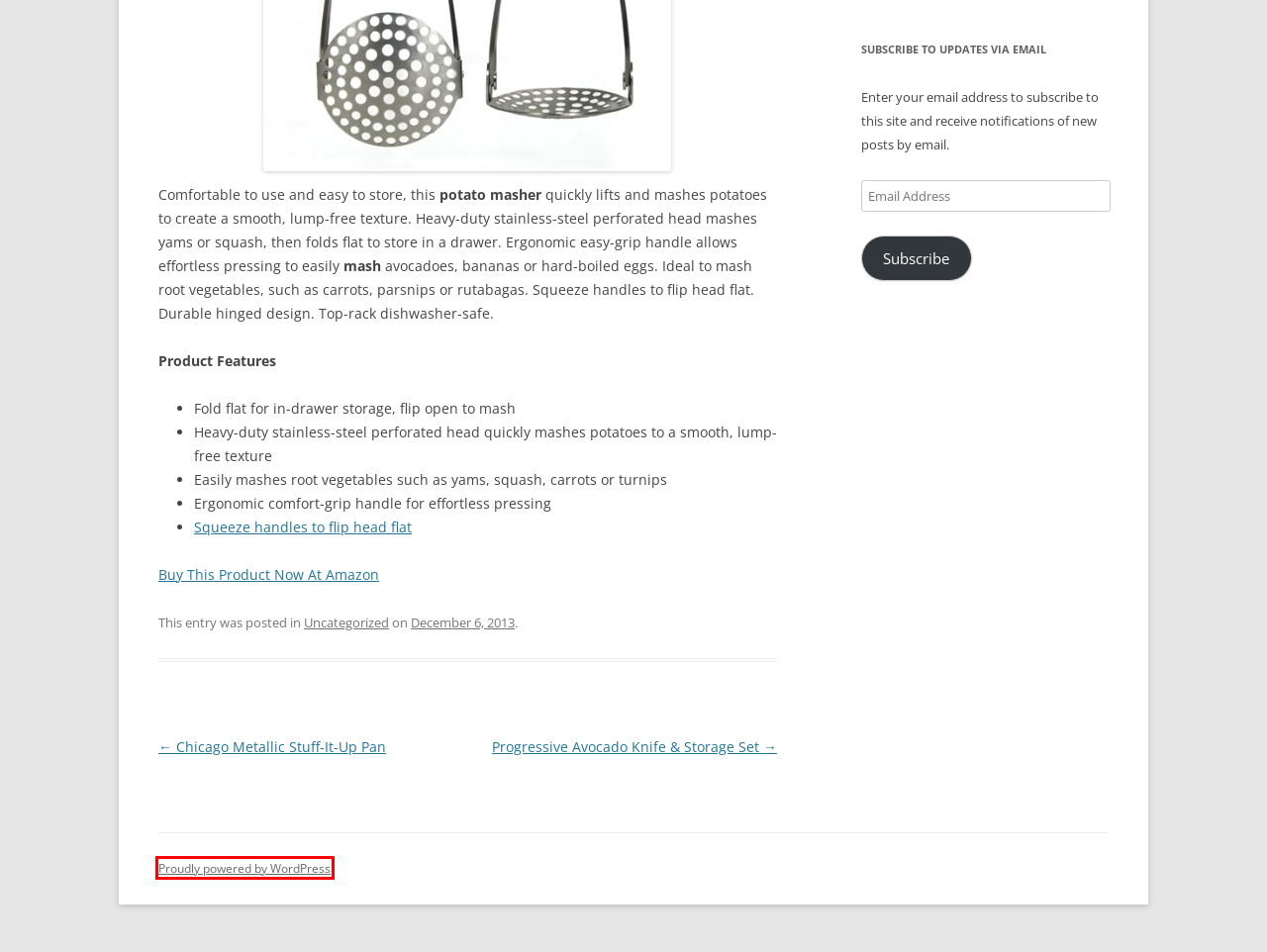Look at the screenshot of a webpage where a red rectangle bounding box is present. Choose the webpage description that best describes the new webpage after clicking the element inside the red bounding box. Here are the candidates:
A. Uncategorized | KitchenGadgetFreak.com
B. Stainless-Steel Charcoal Chimney | KitchenGadgetFreak.com
C. Three Tiered Oven Rack | KitchenGadgetFreak.com
D. Nuscup – Gem Collection | KitchenGadgetFreak.com
E. Large Buffet Red | KitchenGadgetFreak.com
F. Blog Tool, Publishing Platform, and CMS – WordPress.org
G. Chicago Metallic Stuff-It-Up Pan | KitchenGadgetFreak.com
H. Cream Maker Stand Mixer Attachment | KitchenGadgetFreak.com

F